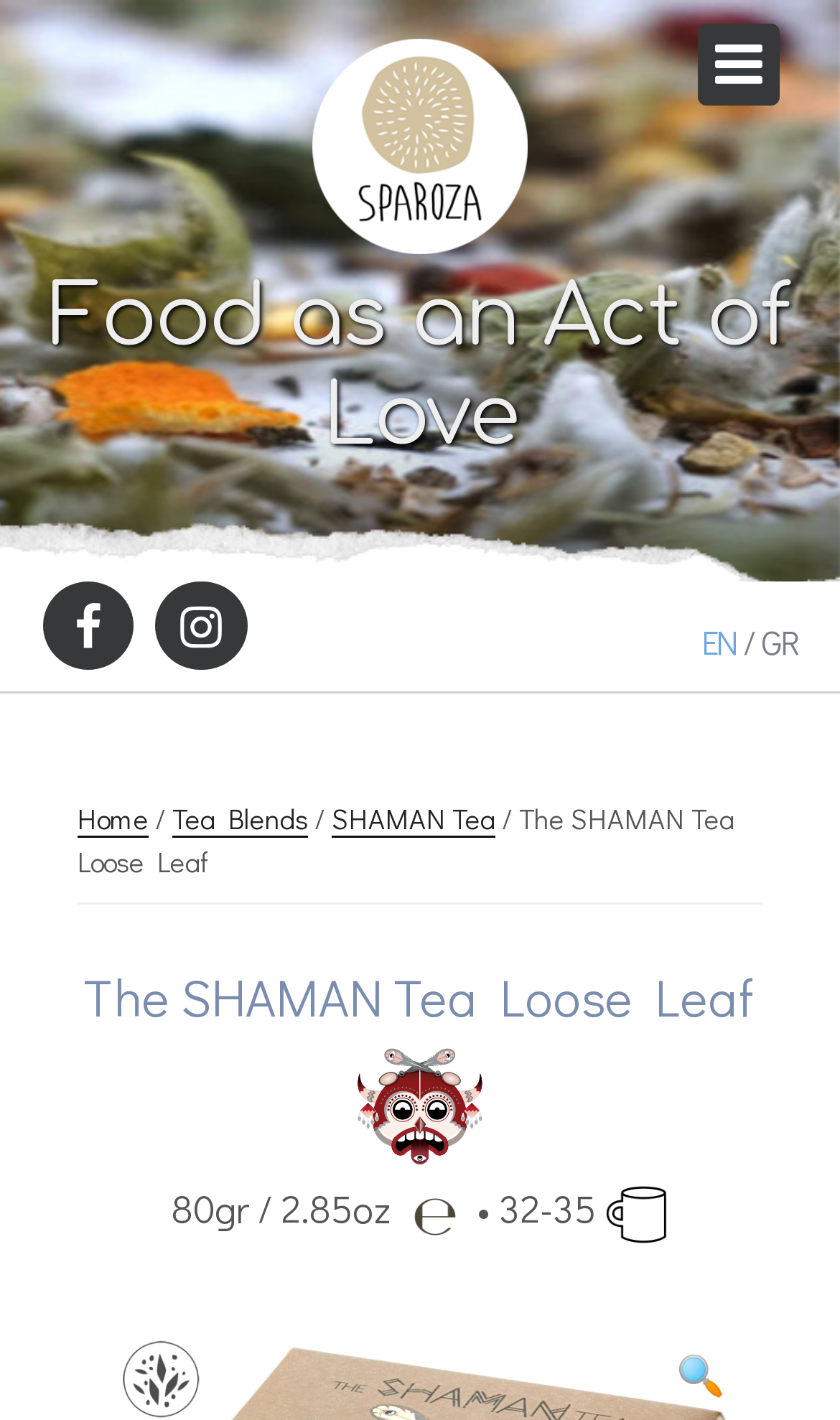Give a concise answer of one word or phrase to the question: 
What is the name of the tea blend?

The SHAMAN Tea Loose Leaf